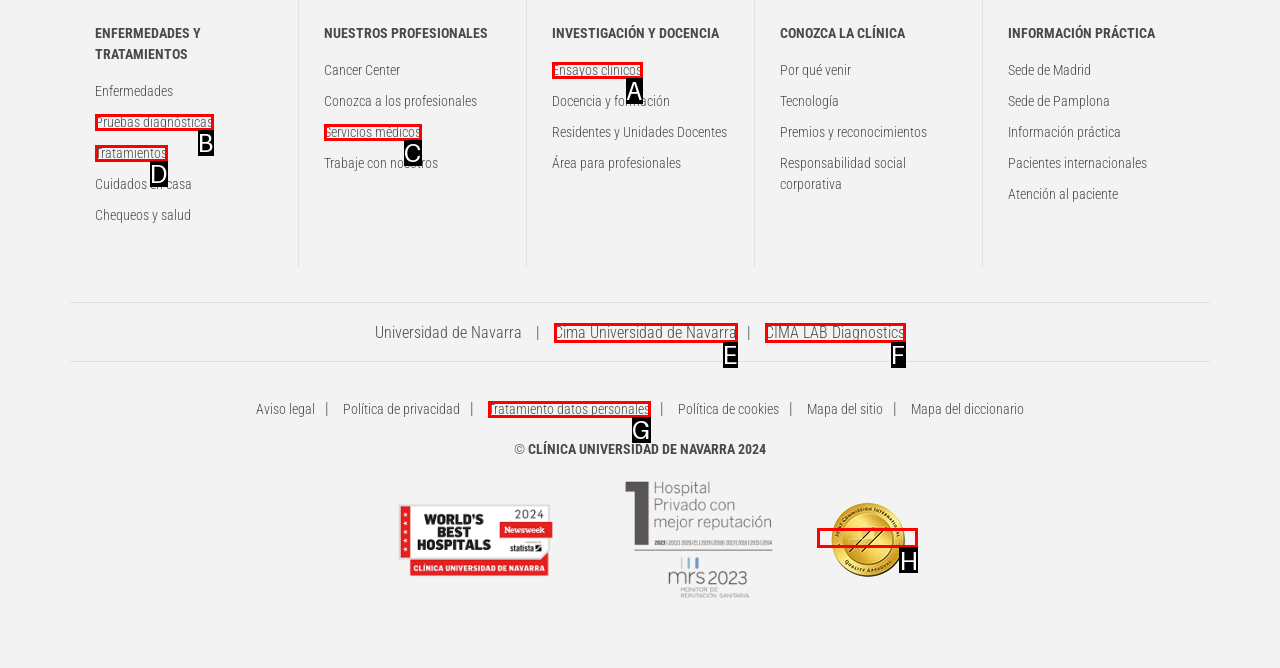Tell me the letter of the option that corresponds to the description: Cima Universidad de Navarra
Answer using the letter from the given choices directly.

E